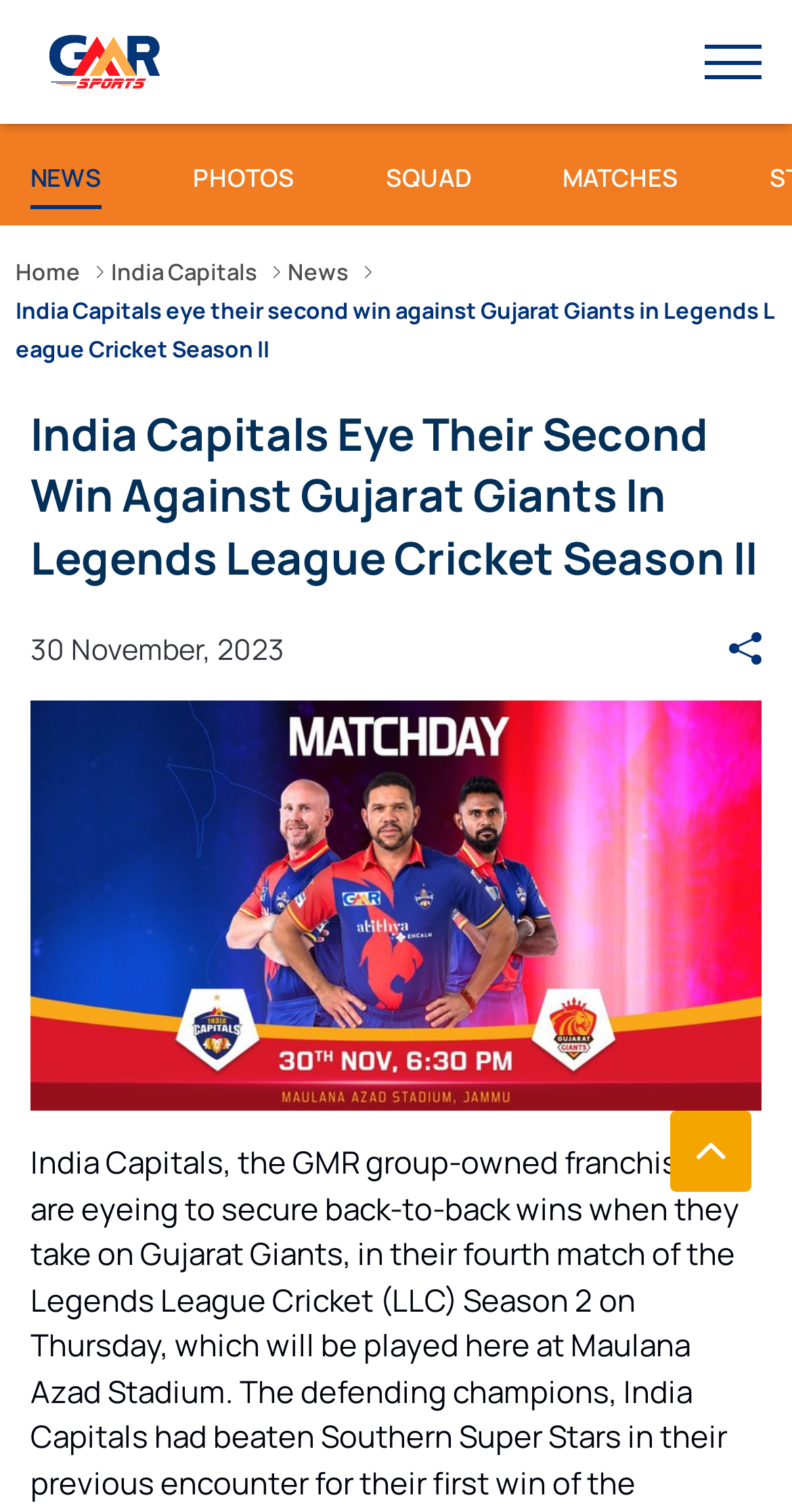Describe in detail what you see on the webpage.

The webpage appears to be a news article about the India Capitals cricket team, specifically their upcoming match against Gujarat Giants in the Legends League Cricket Season 2. 

At the top of the page, there is a header section with a link to "GMR" and a button to open the main menu. On the right side of the header, there is another button to go back to the top of the page. 

Below the header, there are four links: "NEWS", "PHOTOS", "SQUAD", and "MATCHES", which are likely navigation links to other sections of the website. 

The main content of the page starts with a breadcrumb navigation section, which shows the path from the homepage to the current article. The breadcrumb links are "Home", "India Capitals", and "News". 

Following the breadcrumb, there is a static text block with the title of the article, "India Capitals eye their second win against Gujarat Giants in Legends League Cricket Season II". This title is also presented as a heading further down the page. 

Below the title, there is a date "30 November, 2023", and a "Share" button. The main content of the article is accompanied by a figure, likely an image, which takes up a significant portion of the page.